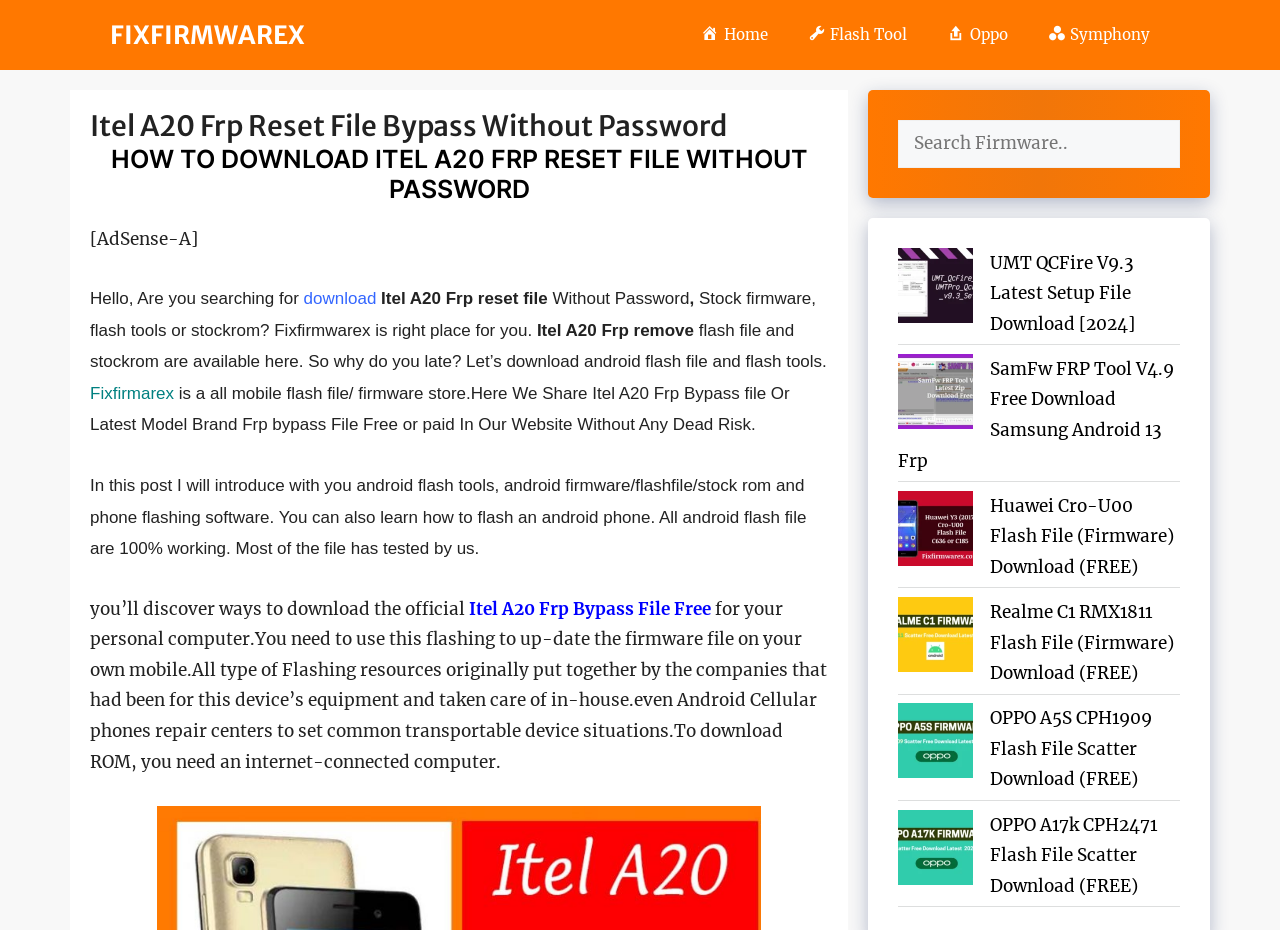Please specify the bounding box coordinates of the element that should be clicked to execute the given instruction: 'Visit the 'Flash Tool' page'. Ensure the coordinates are four float numbers between 0 and 1, expressed as [left, top, right, bottom].

[0.615, 0.027, 0.724, 0.048]